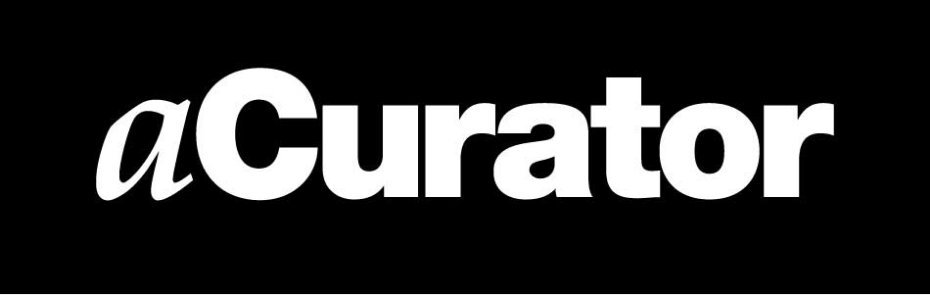What is the primary focus of the platform?
Please provide a single word or phrase as your answer based on the image.

photography, art, and cultural discussions